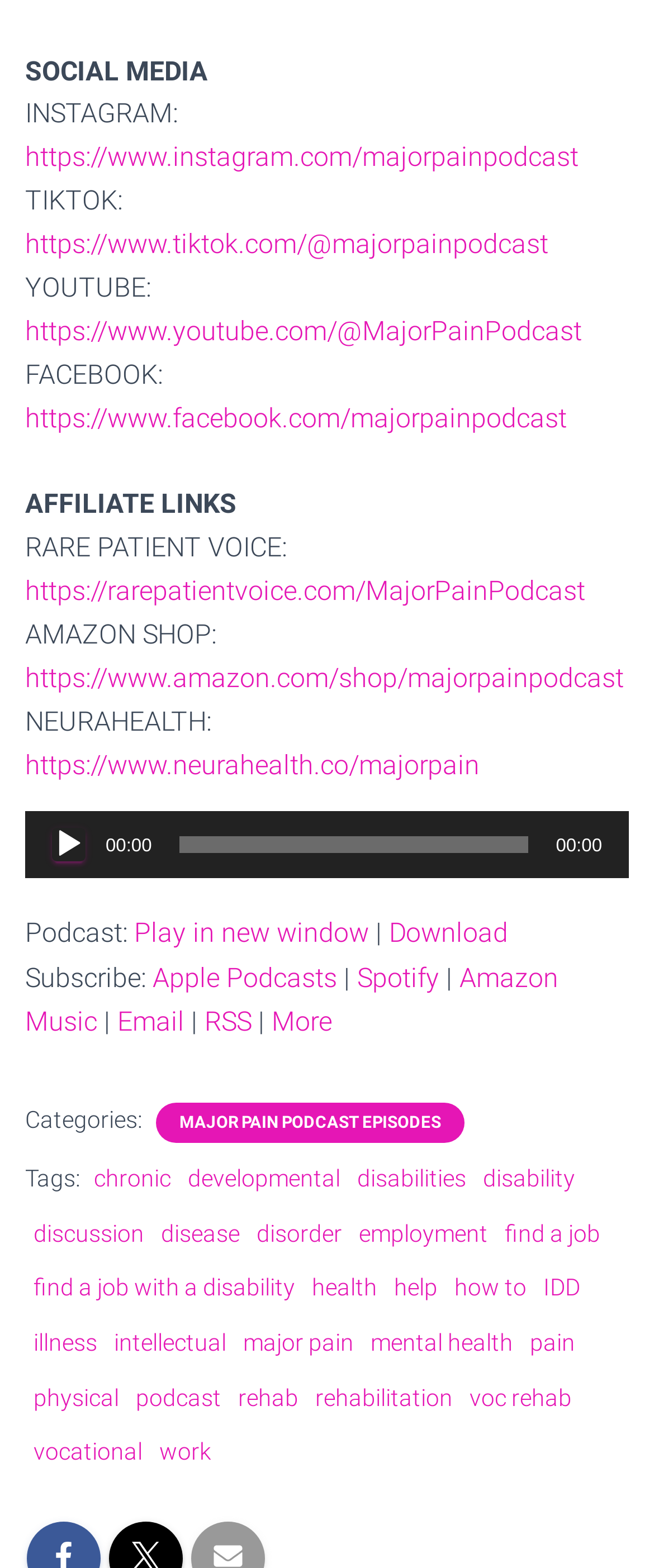Please provide a detailed answer to the question below by examining the image:
What are the categories of the podcast episodes?

The webpage does not explicitly specify the categories of the podcast episodes, but it does provide a link to 'MAJOR PAIN PODCAST EPISODES' which may lead to a page with categorized episodes.